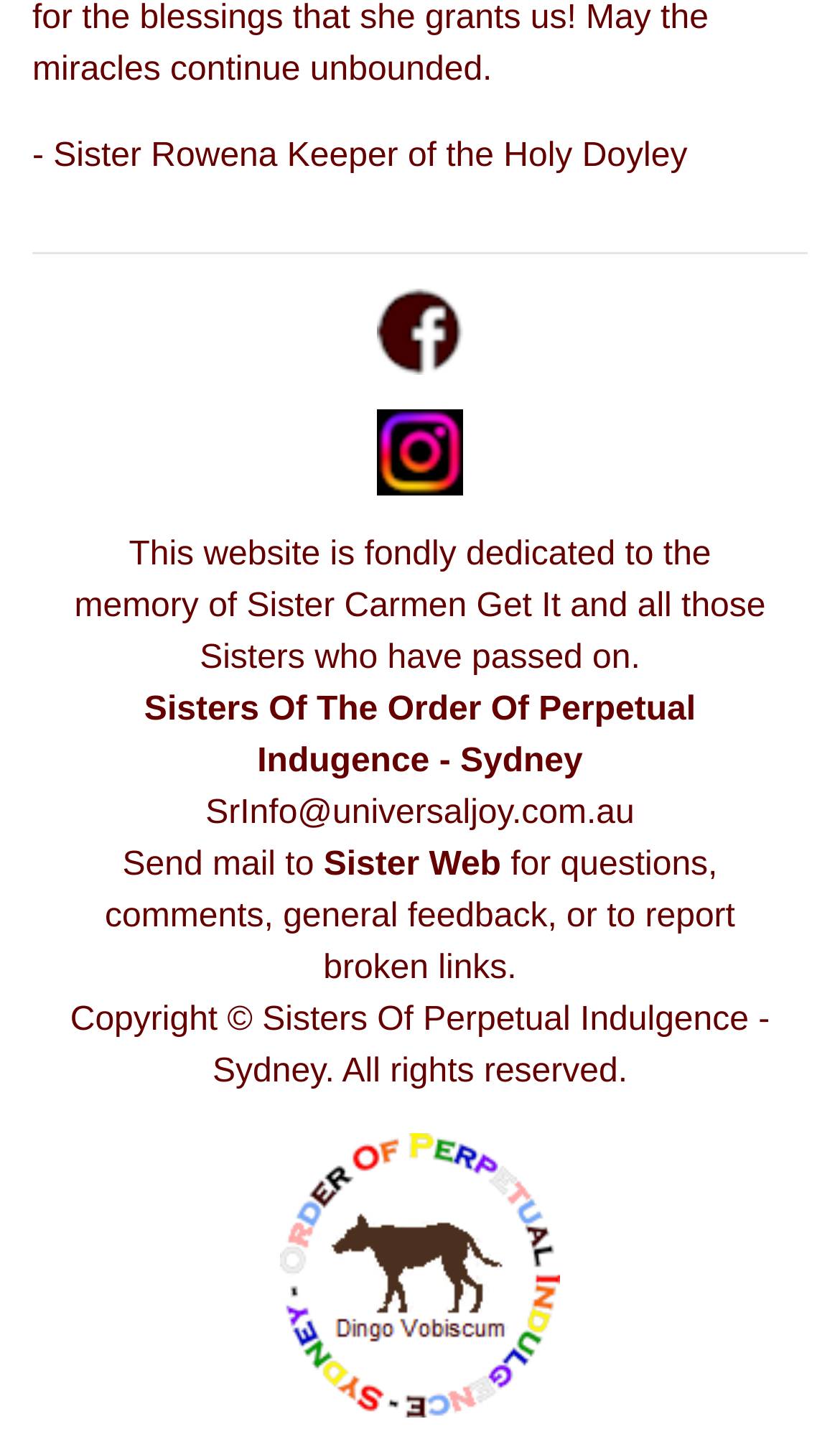Answer the question below in one word or phrase:
What is the email address provided on the website?

SrInfo@universaljoy.com.au